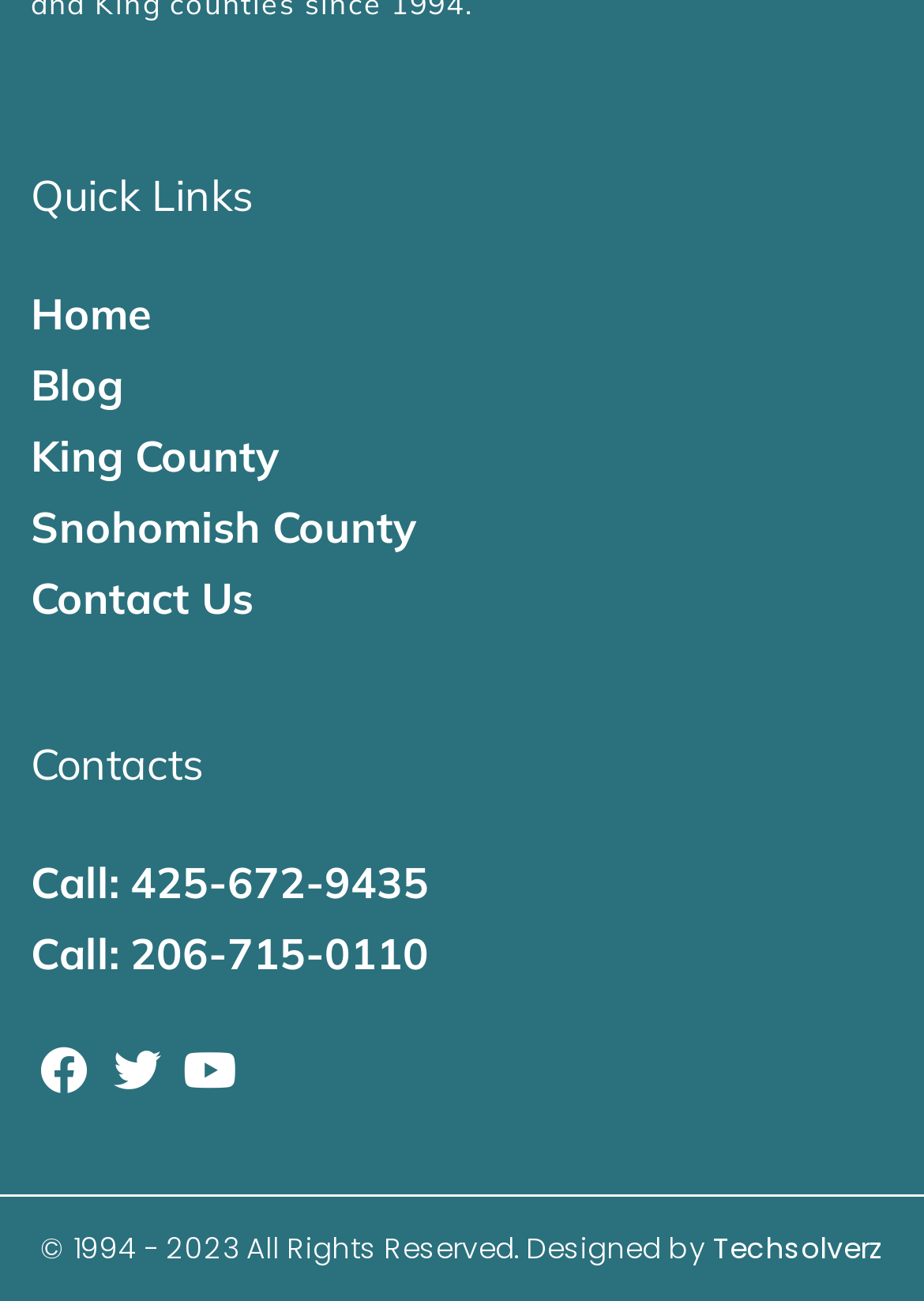What is the year range of the copyright?
Using the information from the image, answer the question thoroughly.

The year range of the copyright is 1994 - 2023 because the StaticText '© 1994 - 2023 All Rights Reserved.' is located at the bottom of the webpage with a bounding box coordinate of [0.044, 0.943, 0.772, 0.974].